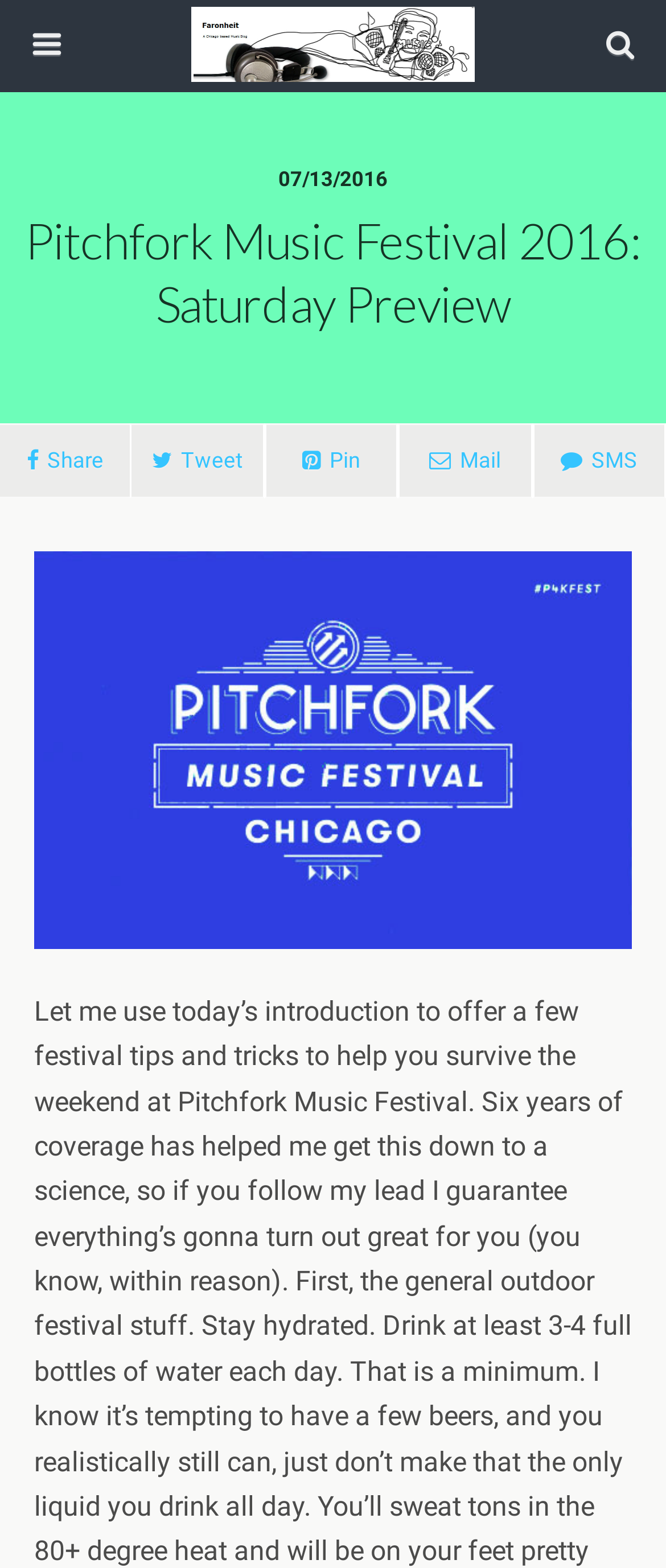Create an elaborate caption for the webpage.

The webpage appears to be an article about the Pitchfork Music Festival 2016, specifically a Saturday preview. At the top left of the page, there is a logo image, which is also a link. Below the logo, there is a search bar with a text box and a search button to the right. 

To the right of the search bar, there is a date displayed, "07/13/2016". Below the date, there is a heading that spans the entire width of the page, which reads "Pitchfork Music Festival 2016: Saturday Preview". 

On the top left of the page, there are four social media links, including Share, Tweet, Pin, and Mail, which are positioned horizontally next to each other. 

The main content of the article is not explicitly described in the accessibility tree, but the meta description suggests that it will provide festival tips and tricks to help readers survive the weekend. 

At the center of the page, there is a large image, which appears to be a logo related to Pitchfork 2016, taking up most of the page's width.